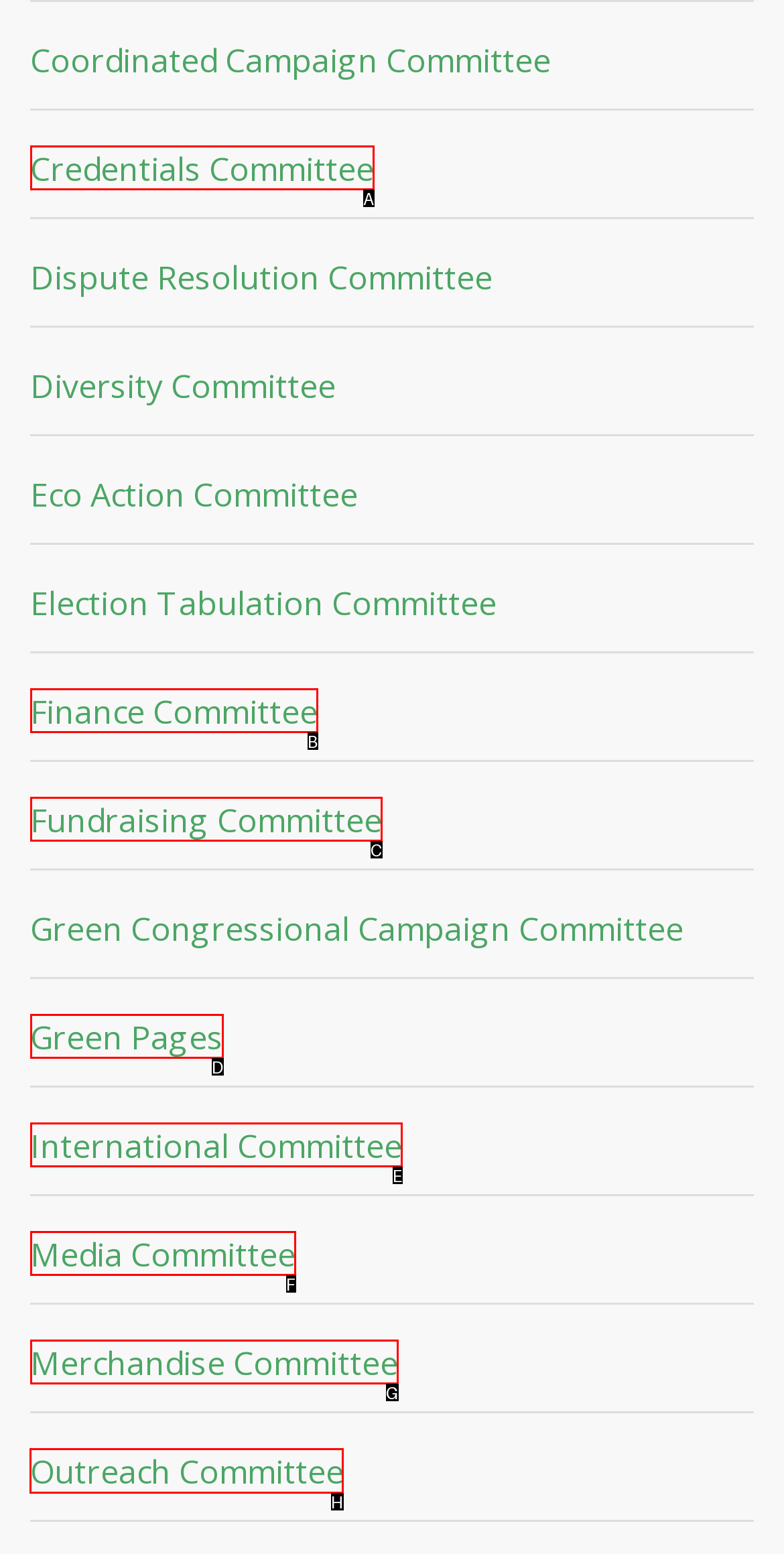From the available options, which lettered element should I click to complete this task: view Outreach Committee?

H